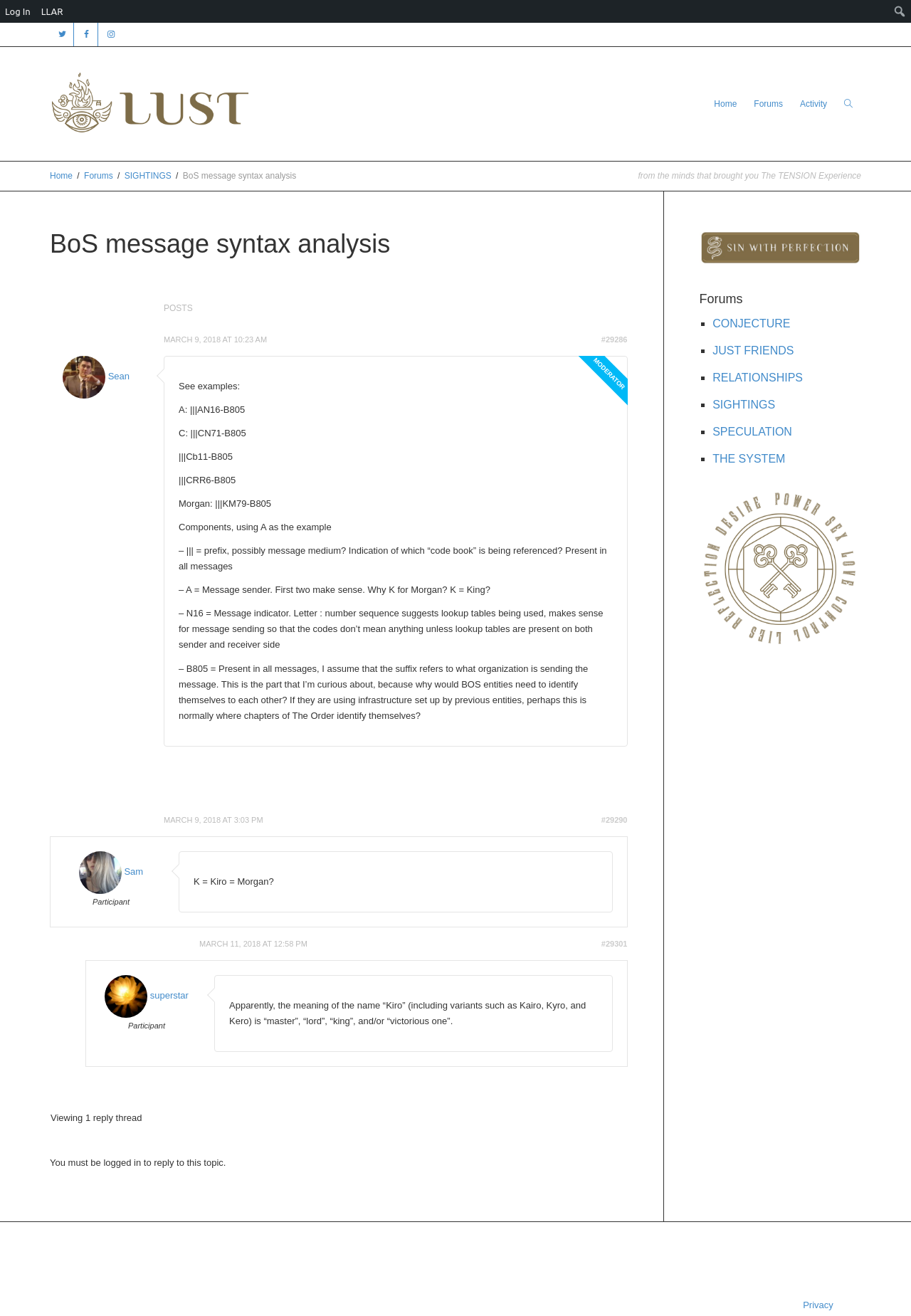Please provide a comprehensive response to the question below by analyzing the image: 
What is the name of the experience mentioned?

I looked at the webpage and found that the name of the experience mentioned is 'The LUST Experience', which is also part of the webpage title.